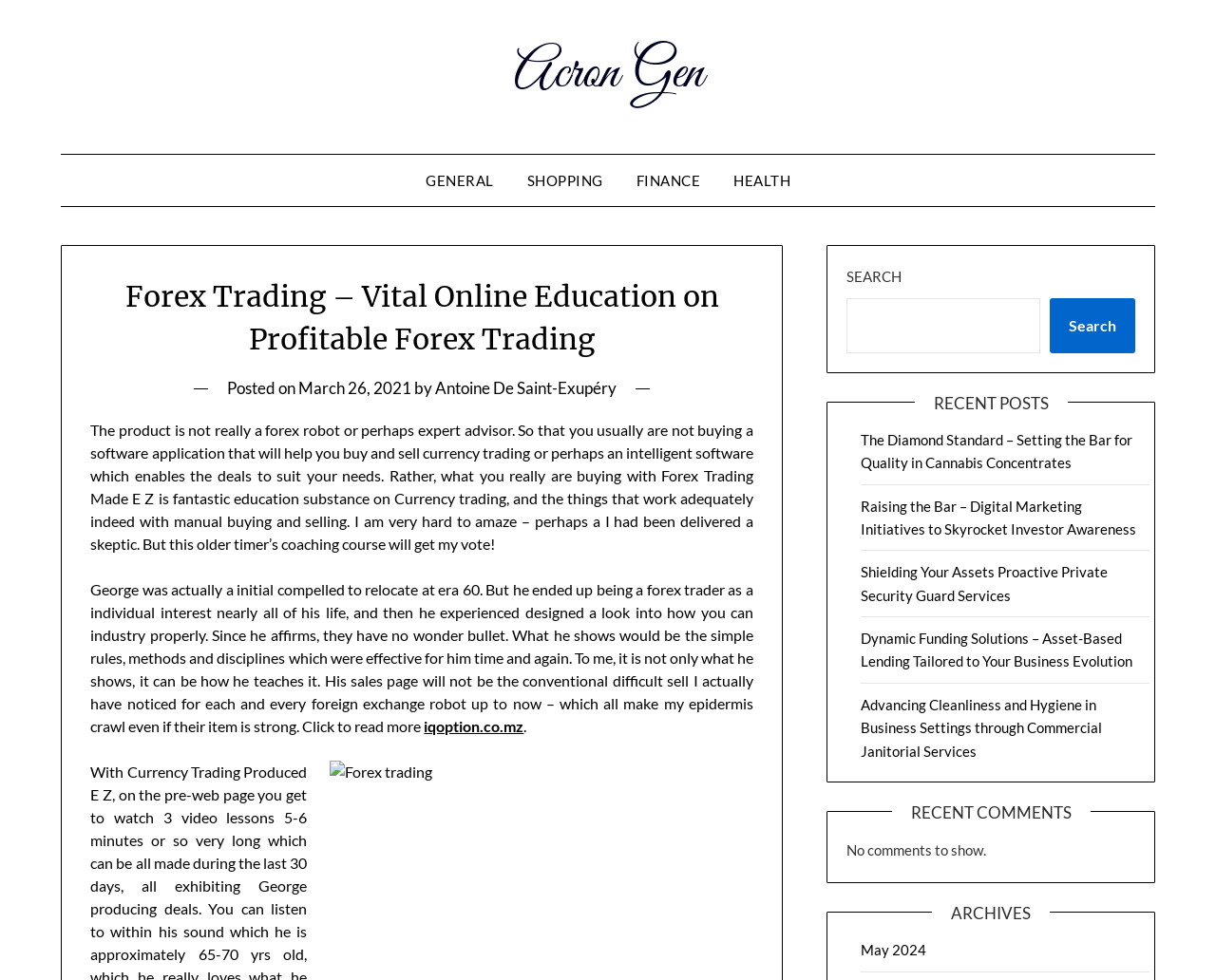Describe every aspect of the webpage in a detailed manner.

The webpage is about Forex Trading and online education on profitable trading. At the top, there is a link to "Acron Gen" and a navigation menu with links to "GENERAL", "SHOPPING", "FINANCE", and "HEALTH". 

Below the navigation menu, there is a header section with a title "Forex Trading – Vital Online Education on Profitable Forex Trading" and a posting date "March 26, 2021" by "Antoine De Saint-Exupéry". 

The main content area has two paragraphs of text describing a Forex Trading education product, Forex Trading Made E Z, which provides manual trading education rather than a software application. The text praises the product's educational content and the teaching style of the instructor, George.

On the right side of the main content area, there is a search box with a "Search" button. Below the search box, there are sections for "RECENT POSTS", "RECENT COMMENTS", and "ARCHIVES". The "RECENT POSTS" section lists five links to different articles, including "The Diamond Standard – Setting the Bar for Quality in Cannabis Concentrates" and "Dynamic Funding Solutions – Asset-Based Lending Tailored to Your Business Evolution". The "RECENT COMMENTS" section indicates that there are no comments to show, and the "ARCHIVES" section has a link to "May 2024".